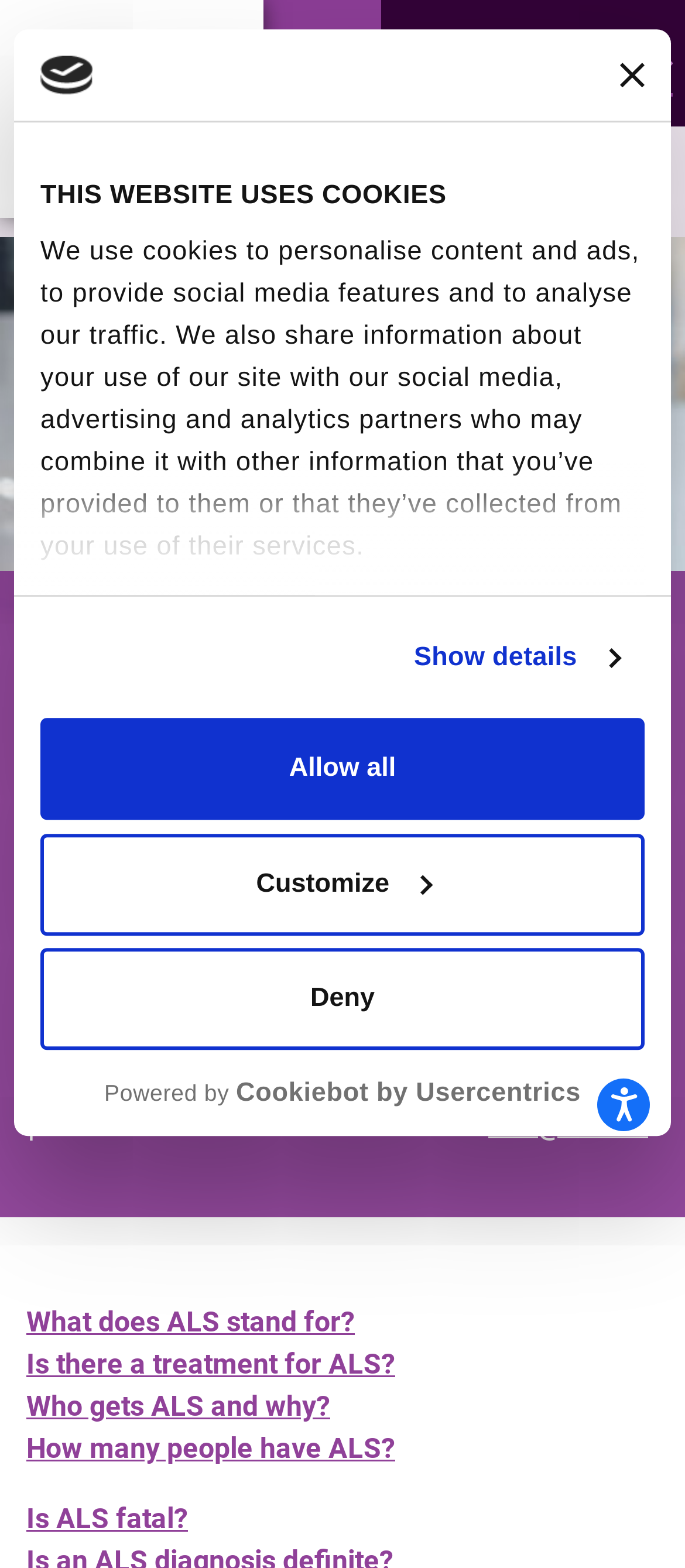Please provide a comprehensive answer to the question below using the information from the image: What can I do to support ALS research?

The website has a prominent 'DONATE NOW' button, suggesting that donating is a way to support ALS research, and the text 'Your support fuels our research to #EndALS!' further reinforces this idea.